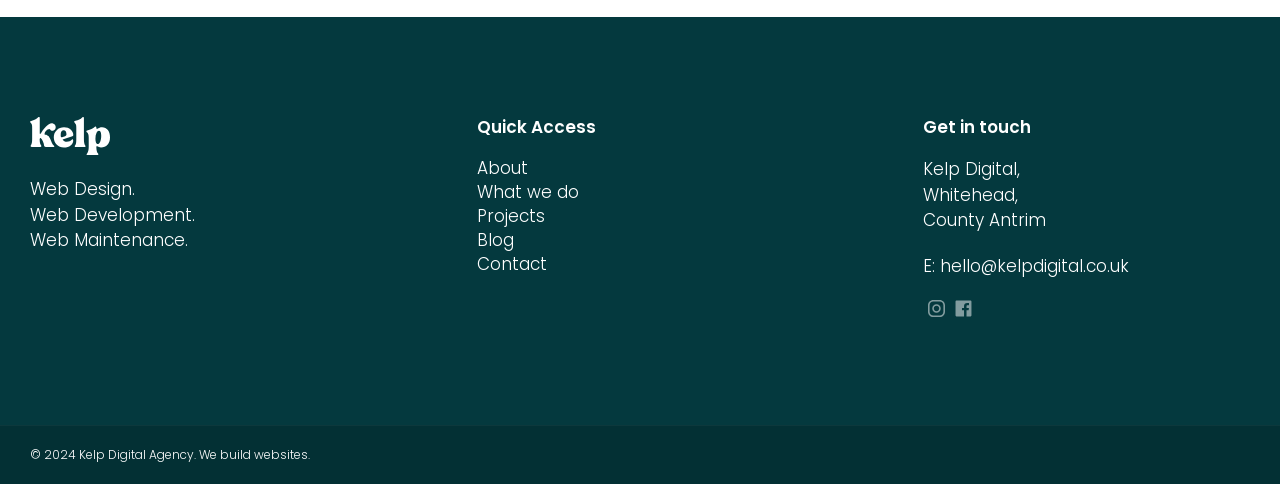Identify the bounding box coordinates for the UI element that matches this description: "What we do".

[0.372, 0.373, 0.452, 0.422]